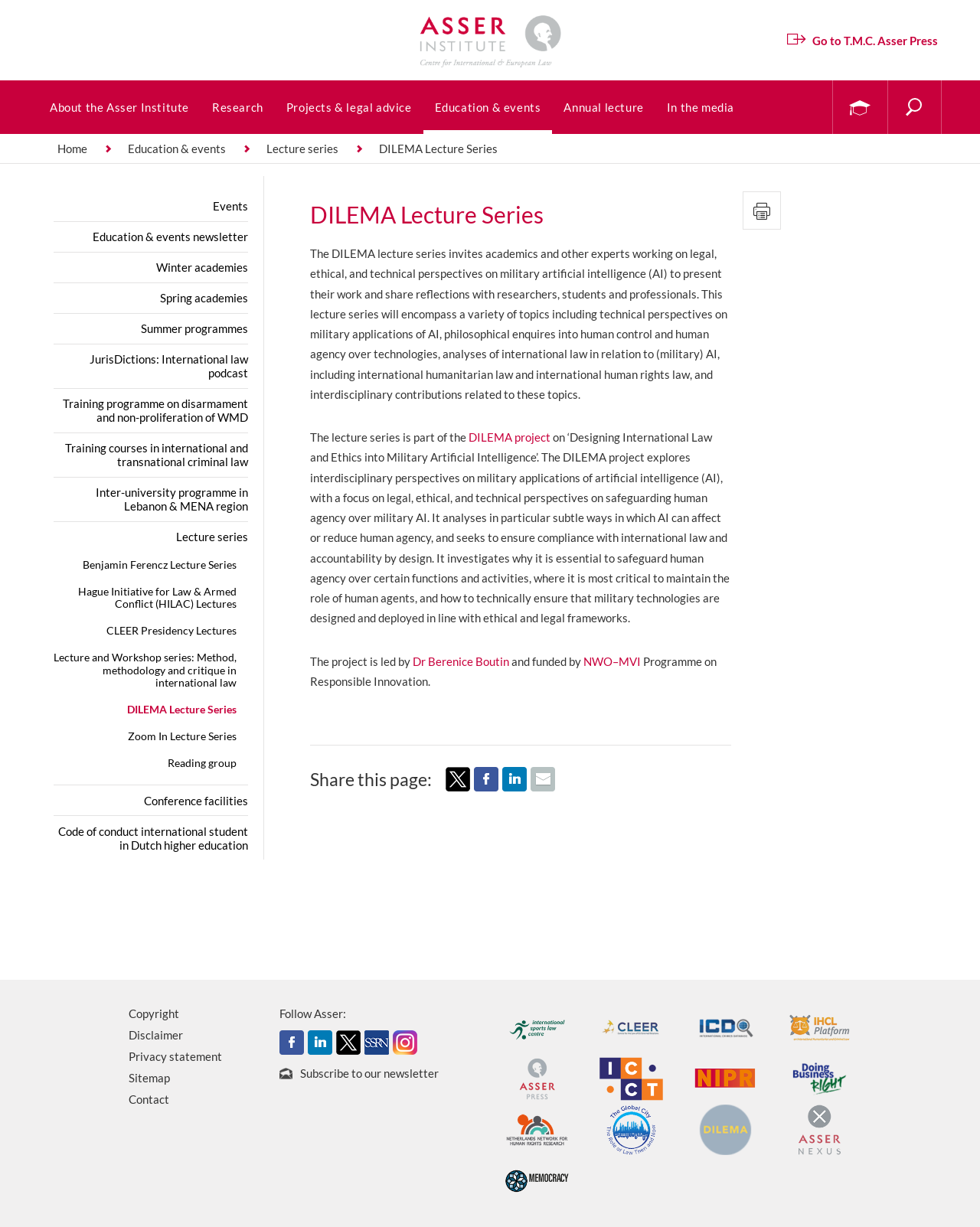What is the purpose of the DILEMA lecture series?
Using the image as a reference, give a one-word or short phrase answer.

To present work and share reflections